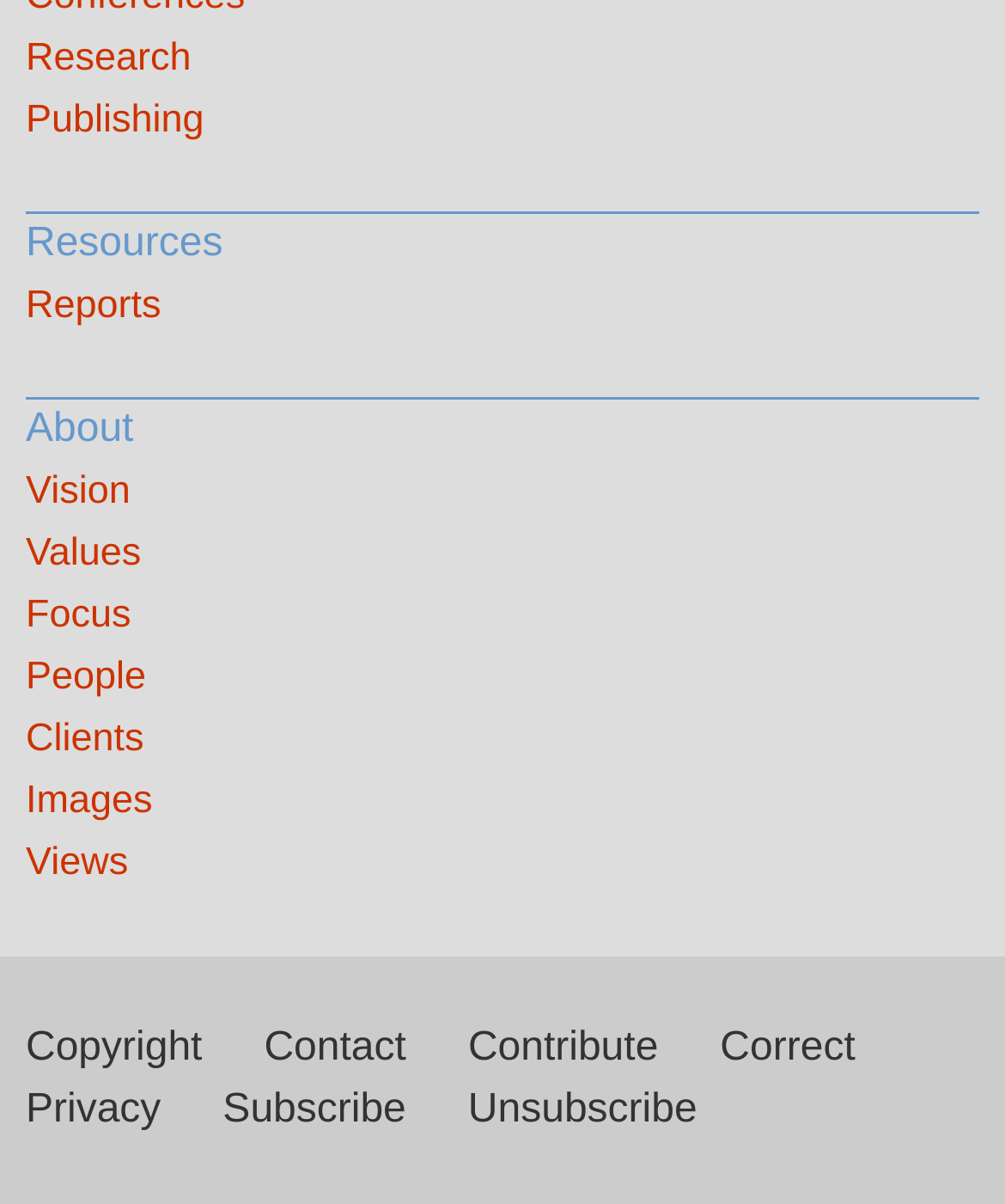Predict the bounding box coordinates for the UI element described as: "Images". The coordinates should be four float numbers between 0 and 1, presented as [left, top, right, bottom].

[0.026, 0.64, 0.974, 0.692]